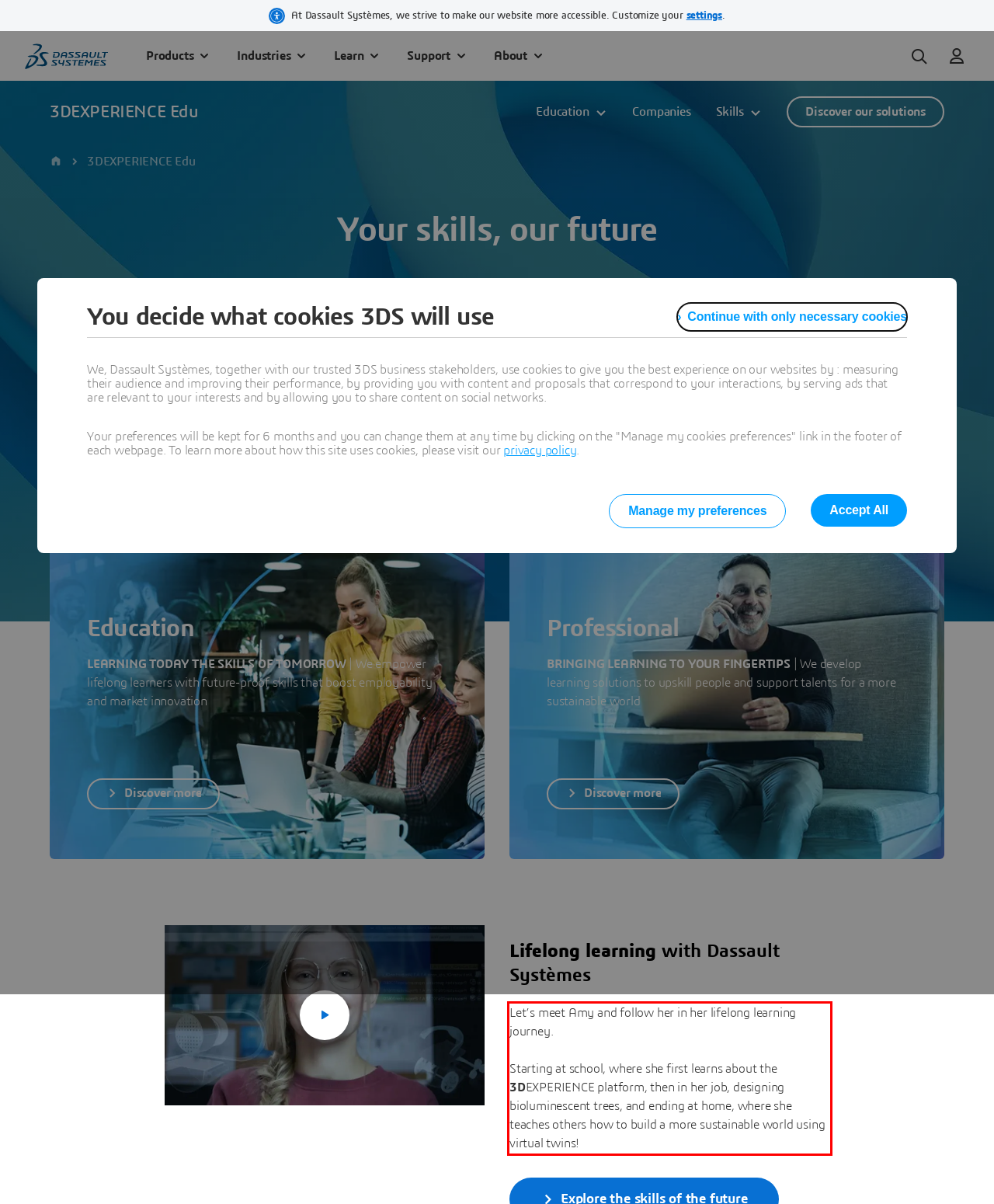Please perform OCR on the text within the red rectangle in the webpage screenshot and return the text content.

Let’s meet Amy and follow her in her lifelong learning journey. Starting at school, where she first learns about the 3DEXPERIENCE platform, then in her job, designing bioluminescent trees, and ending at home, where she teaches others how to build a more sustainable world using virtual twins!